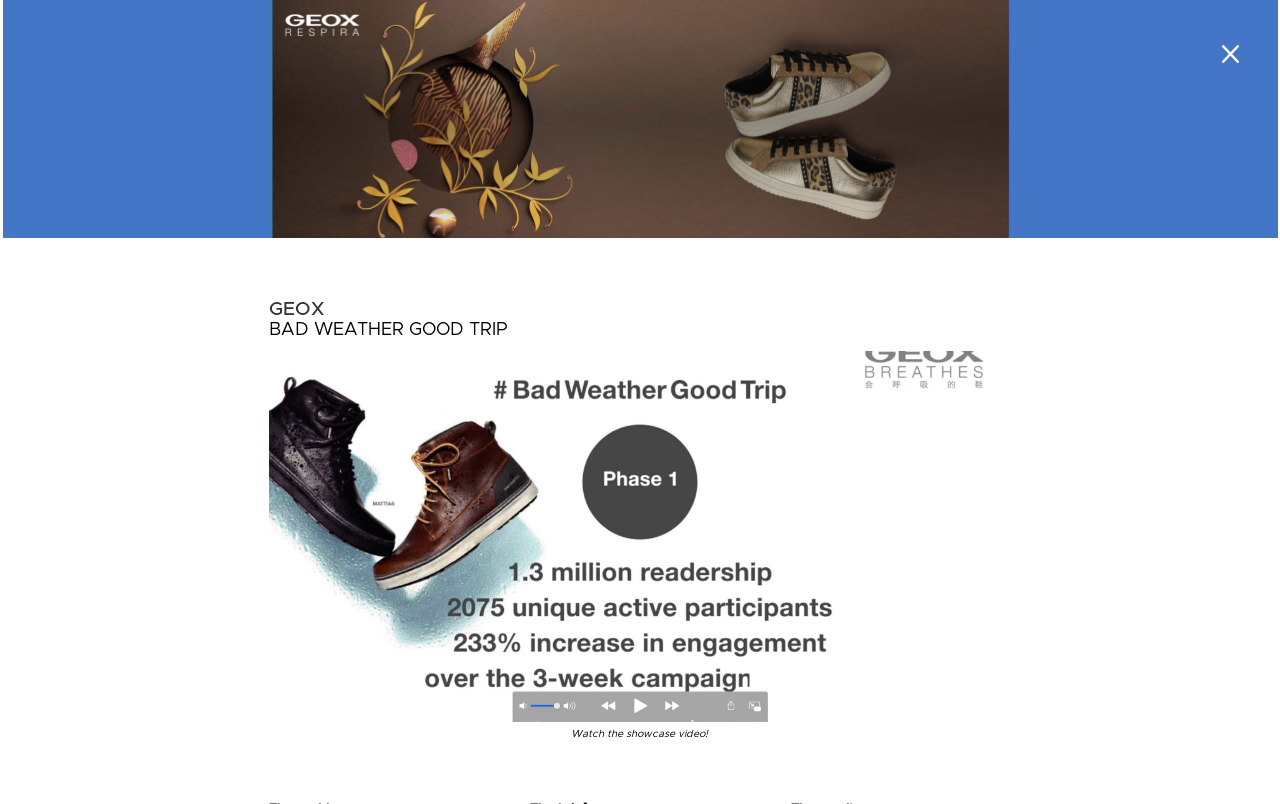Describe in detail what you see on the webpage.

The webpage appears to be a landing page for GEOX, a brand that empowers cultural relevancy for businesses. At the top-left corner, there is a heading element displaying the brand name "GEOX". Below the heading, there is a static text element with the phrase "BAD WEATHER GOOD TRIP". 

On the top-right corner, there is a link with the label "M". 

In the middle of the page, there are several buttons arranged horizontally, all of which are currently disabled. From left to right, these buttons are labeled "play", "mute", "enter full screen", and "show more media controls". The last button has a popup menu. 

Below the buttons, there is a horizontal slider that allows users to scrub through a video. The slider is currently disabled and displays the elapsed time as 0:00. 

On the bottom-left corner, there is a link with the label "I". 

Finally, at the bottom of the page, there is a static text element with the phrase "Watch the showcase video!".